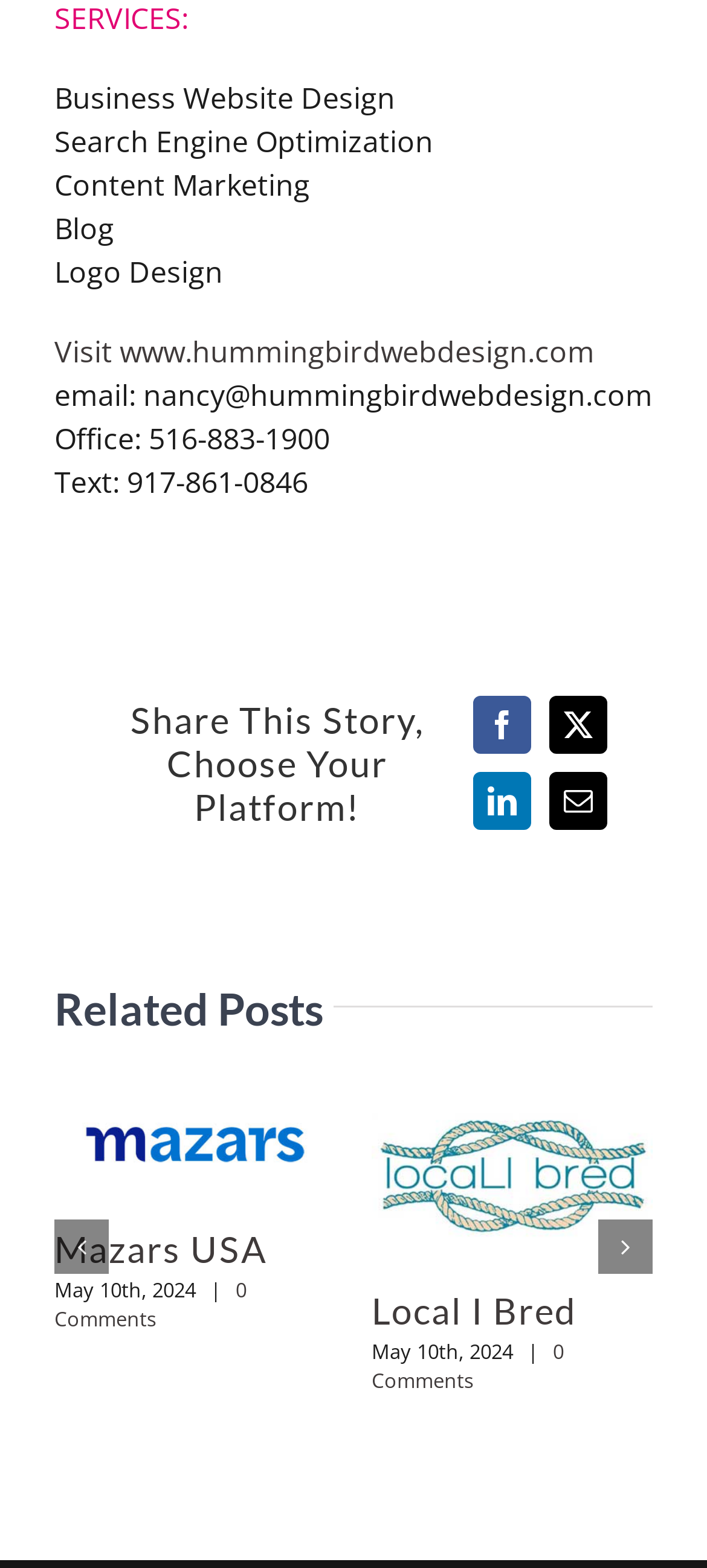What is the phone number of the office?
From the details in the image, provide a complete and detailed answer to the question.

The office phone number can be found in the contact information section, which is located at the top right of the webpage. The phone number is listed below the email address and above the text number.